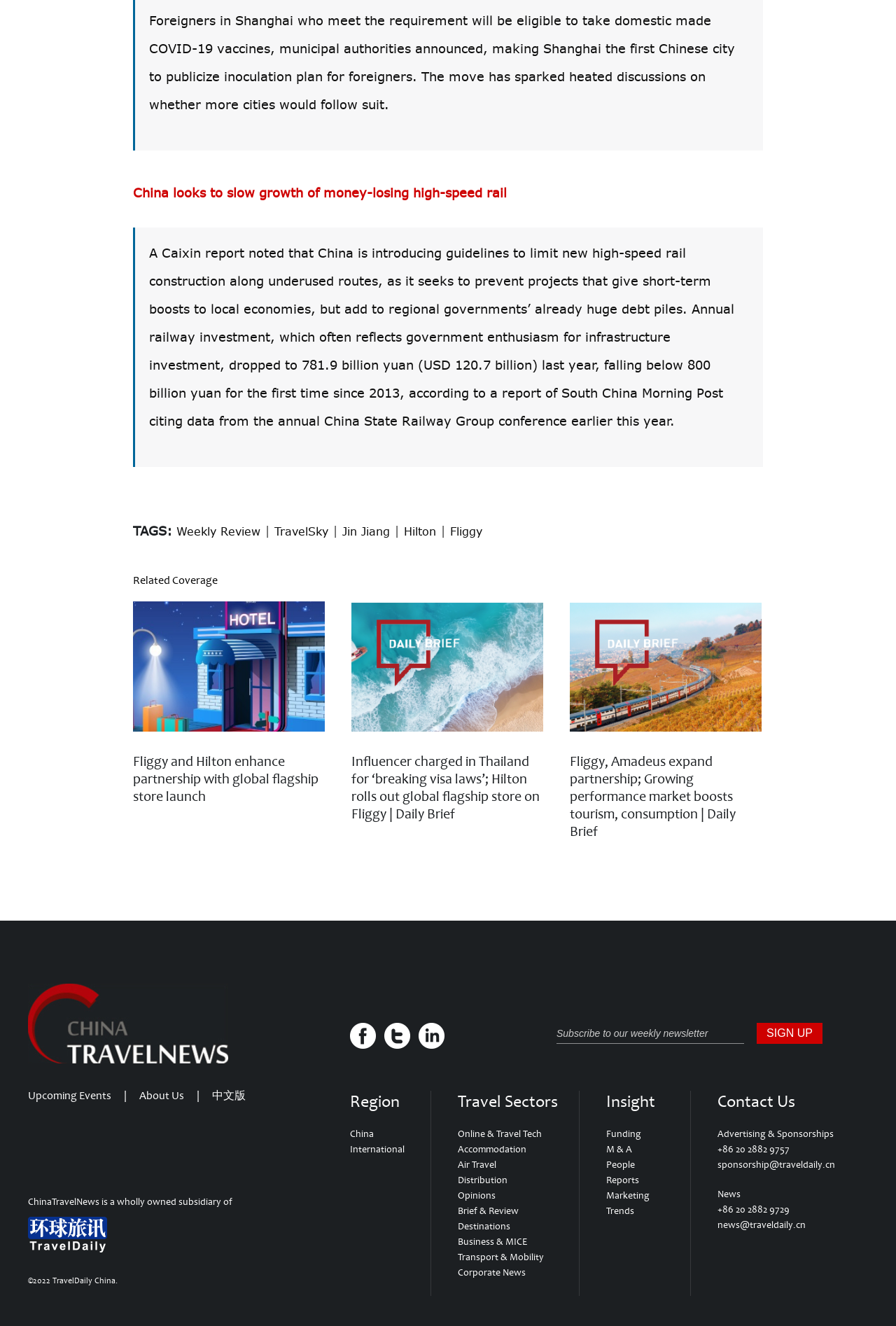Point out the bounding box coordinates of the section to click in order to follow this instruction: "Click on the link to read about Fliggy and Hilton enhancing partnership".

[0.148, 0.454, 0.362, 0.552]